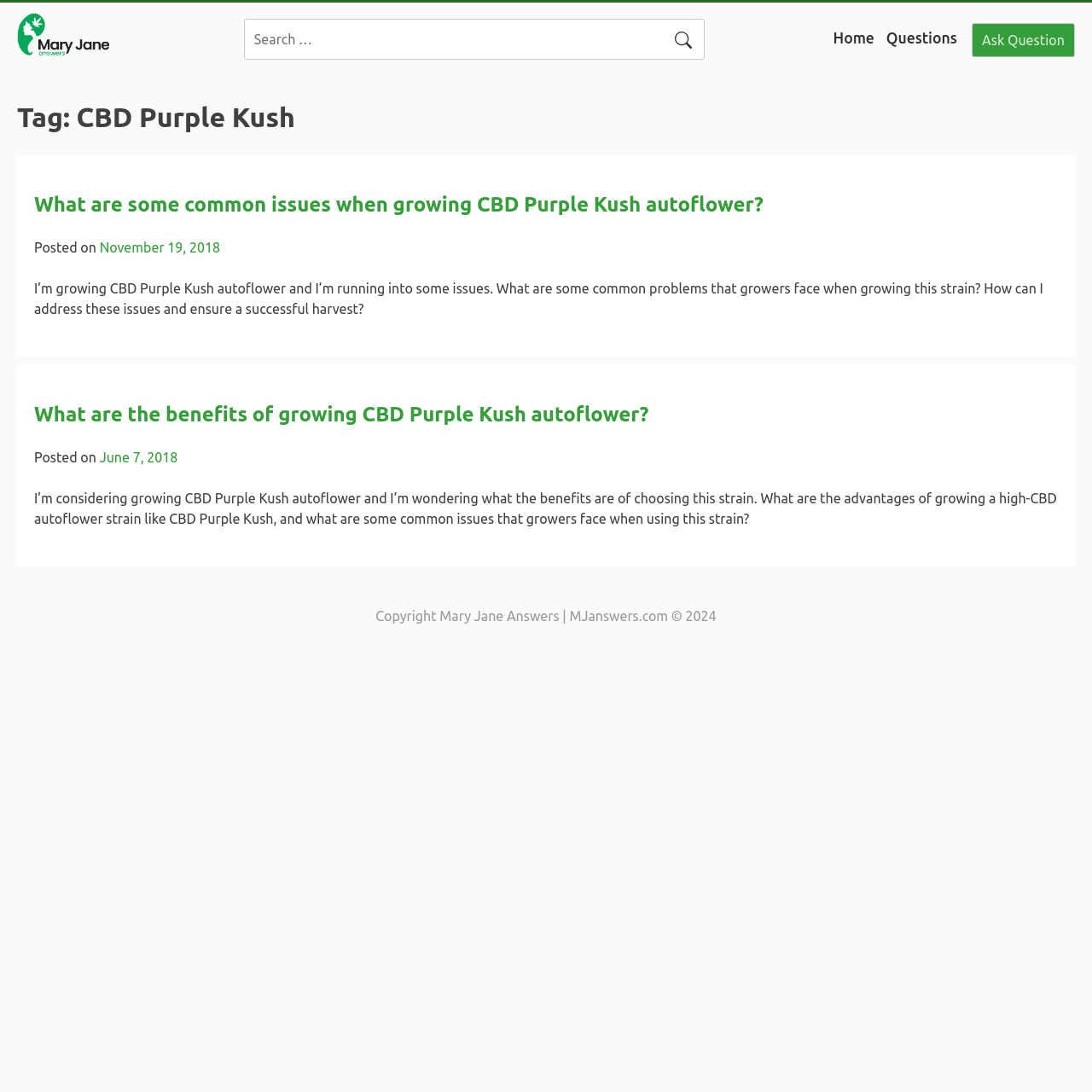Identify the bounding box coordinates for the UI element mentioned here: "parent_node: Search for:". Provide the coordinates as four float values between 0 and 1, i.e., [left, top, right, bottom].

[0.608, 0.02, 0.643, 0.055]